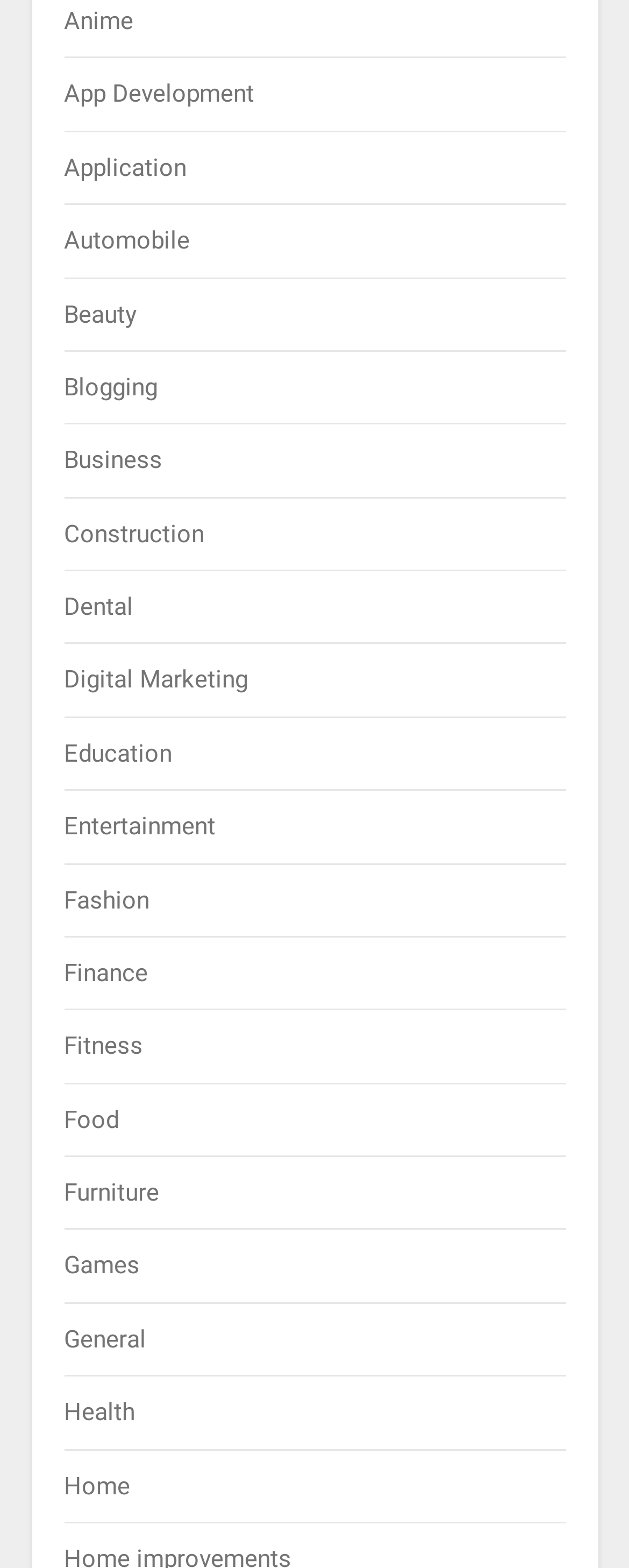Please find the bounding box coordinates of the element that needs to be clicked to perform the following instruction: "Explore Education". The bounding box coordinates should be four float numbers between 0 and 1, represented as [left, top, right, bottom].

[0.101, 0.471, 0.273, 0.49]